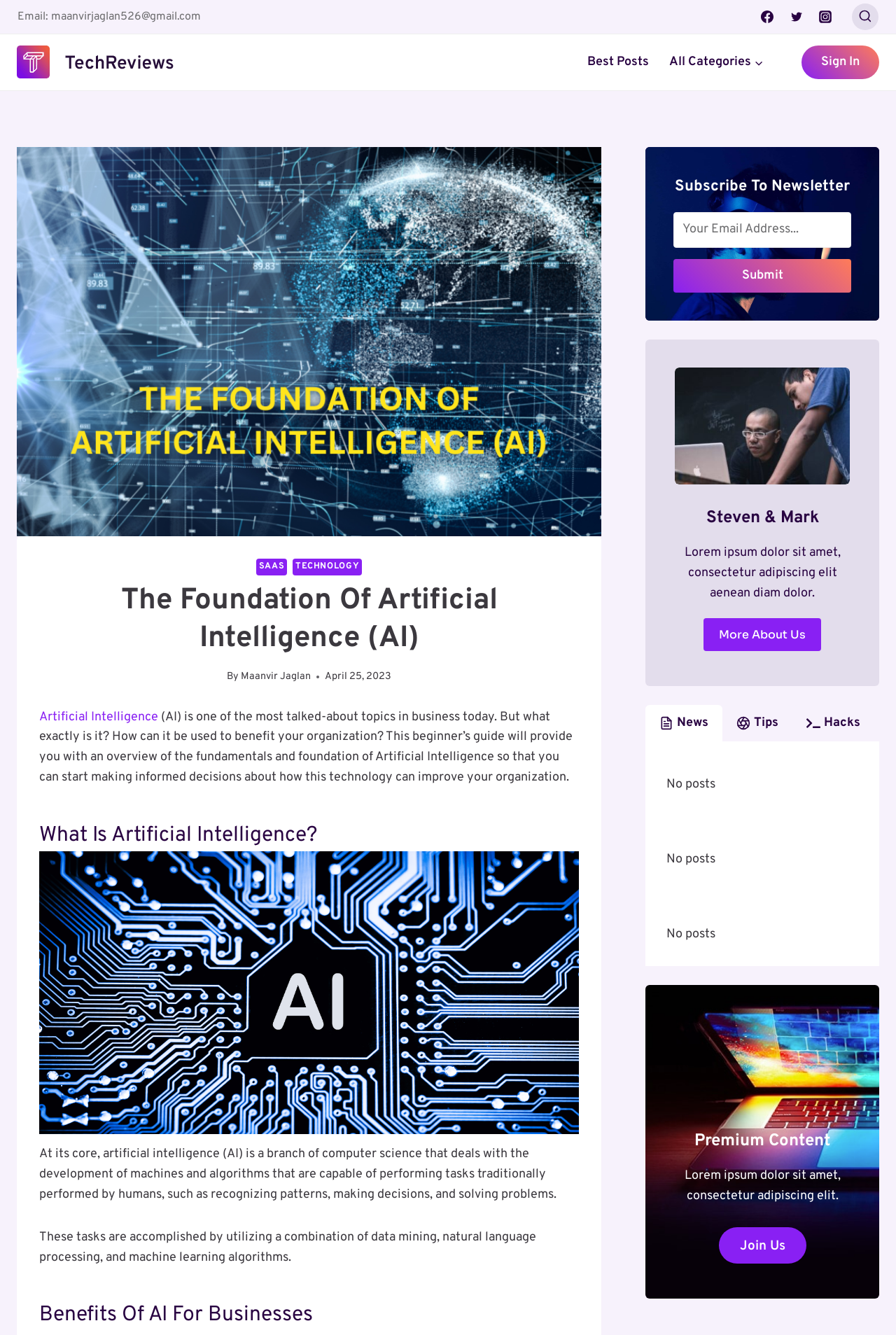Determine the bounding box coordinates of the clickable area required to perform the following instruction: "Sign In". The coordinates should be represented as four float numbers between 0 and 1: [left, top, right, bottom].

[0.895, 0.034, 0.981, 0.059]